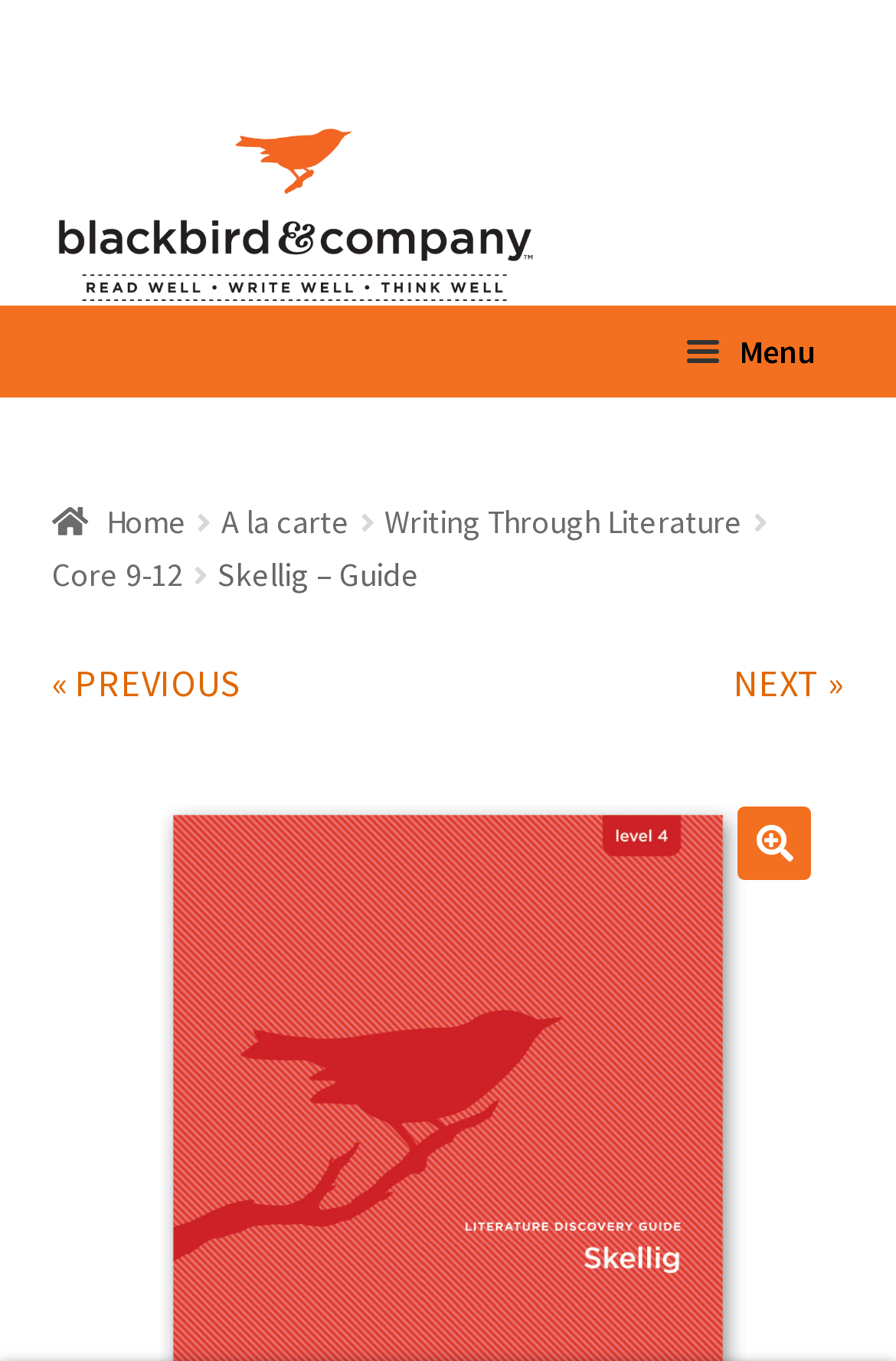What is the current page?
Please respond to the question with as much detail as possible.

I determined the answer by looking at the StaticText element with the text 'Skellig – Guide' which is located within the breadcrumbs navigation element, indicating it is the current page.